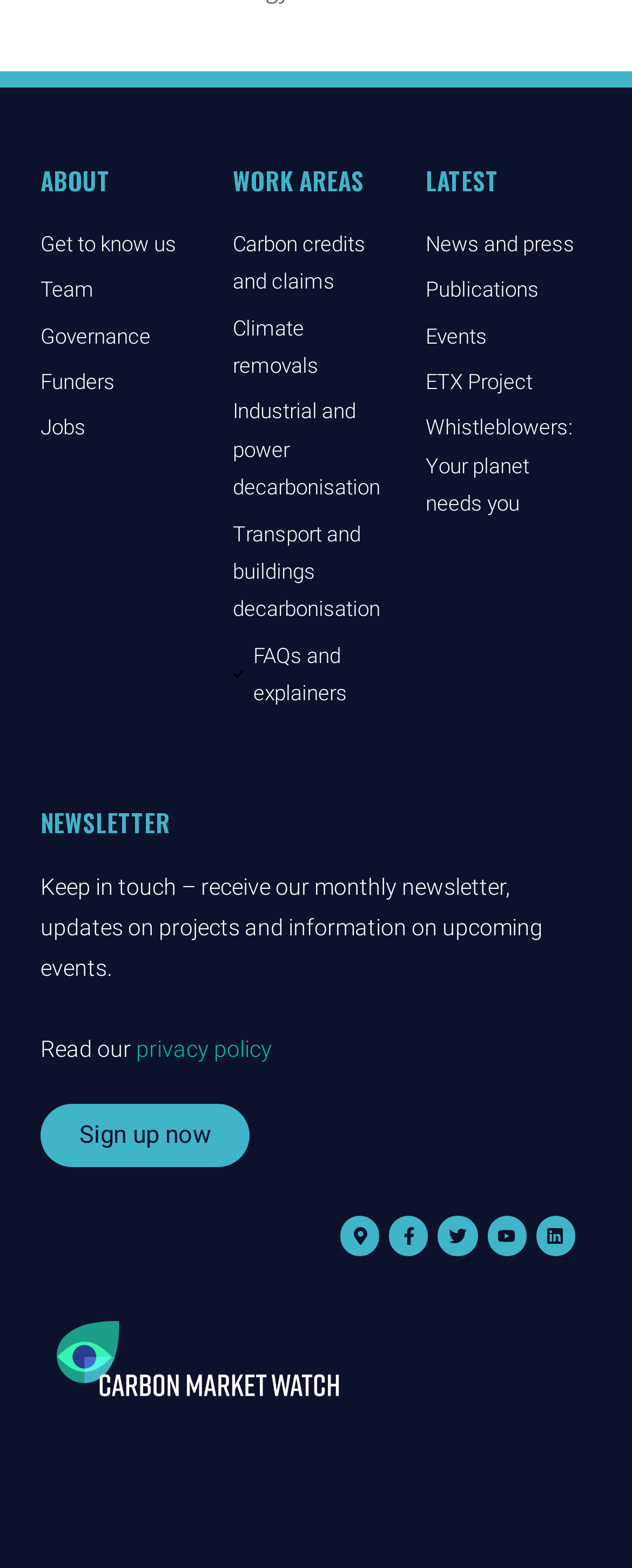Can you identify the bounding box coordinates of the clickable region needed to carry out this instruction: 'See all posts'? The coordinates should be four float numbers within the range of 0 to 1, stated as [left, top, right, bottom].

None